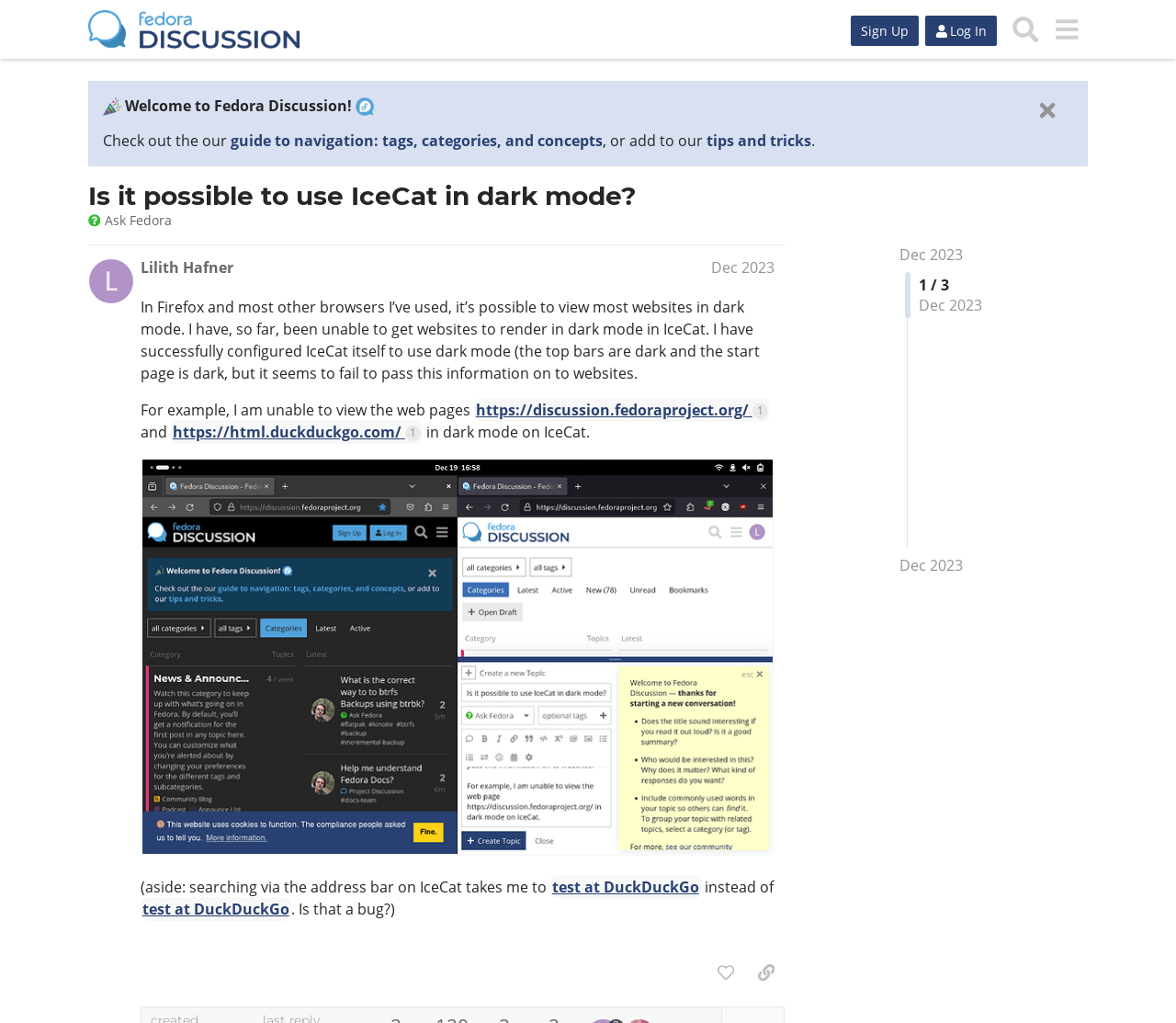Find and indicate the bounding box coordinates of the region you should select to follow the given instruction: "Copy a link to this post to clipboard".

[0.637, 0.935, 0.667, 0.966]